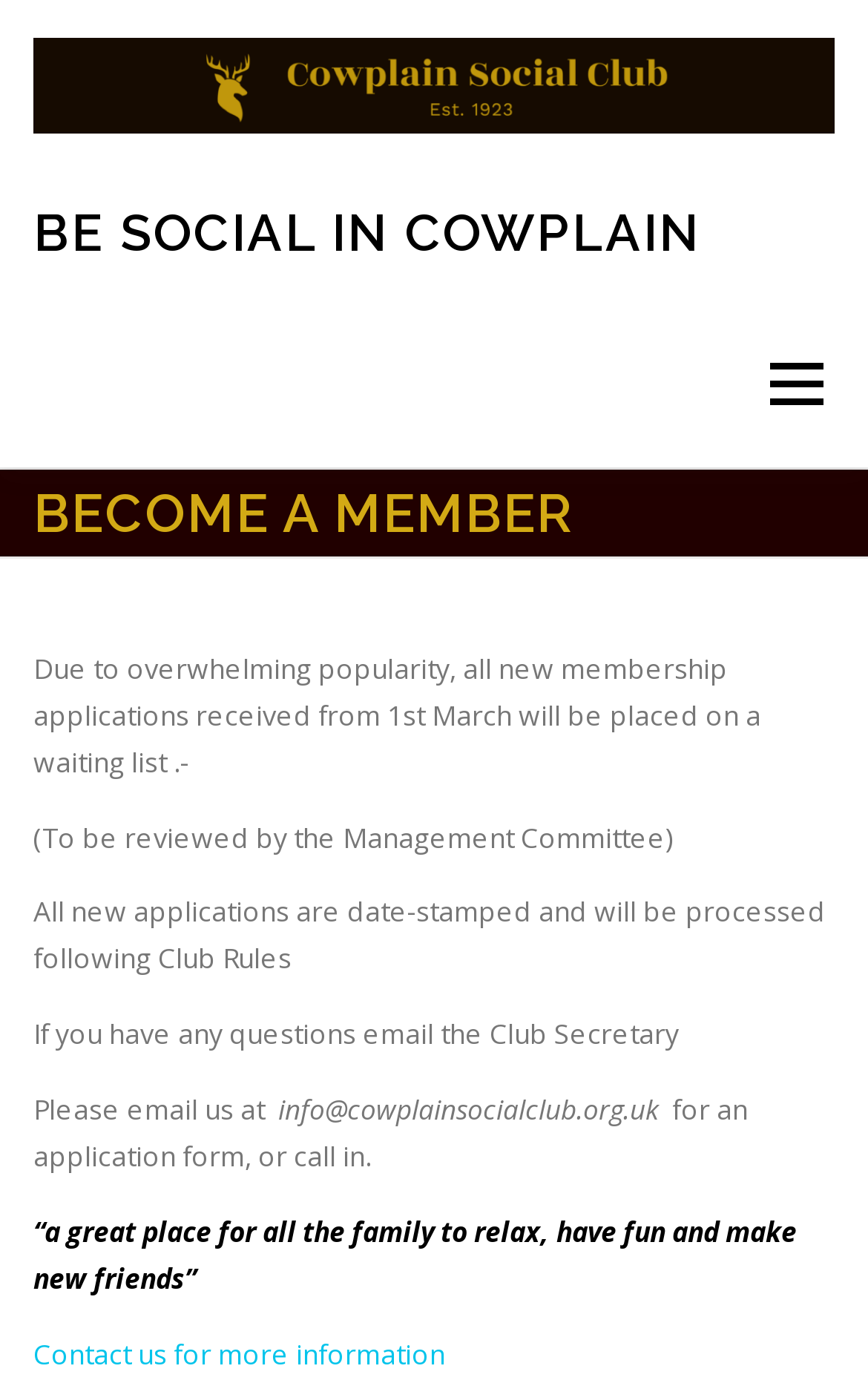How many links are there in the menu?
Using the visual information, reply with a single word or short phrase.

7